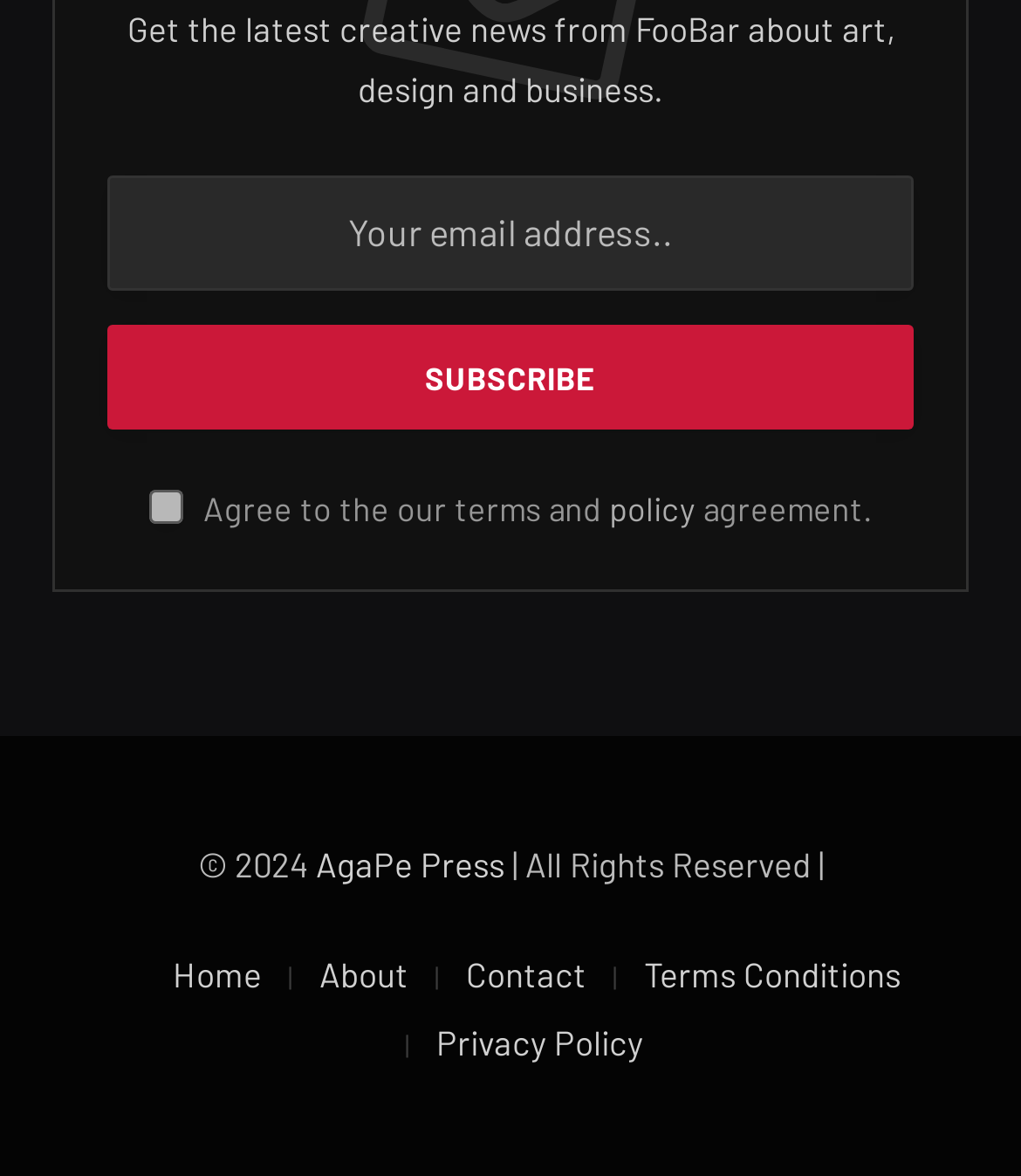Kindly determine the bounding box coordinates of the area that needs to be clicked to fulfill this instruction: "Agree to terms and policy".

[0.145, 0.416, 0.178, 0.445]